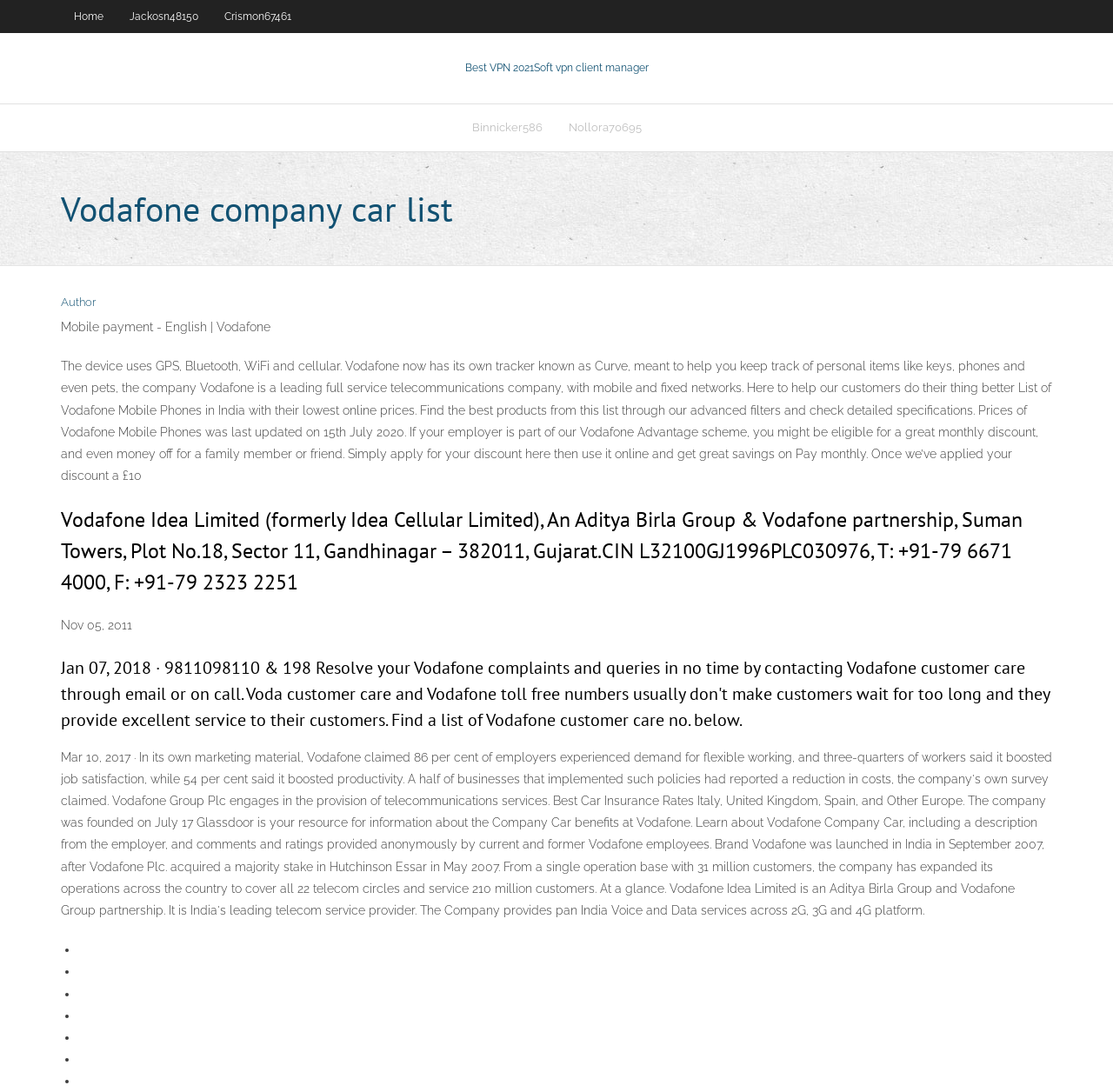Please reply with a single word or brief phrase to the question: 
What is the purpose of the Curve tracker?

To help track personal items